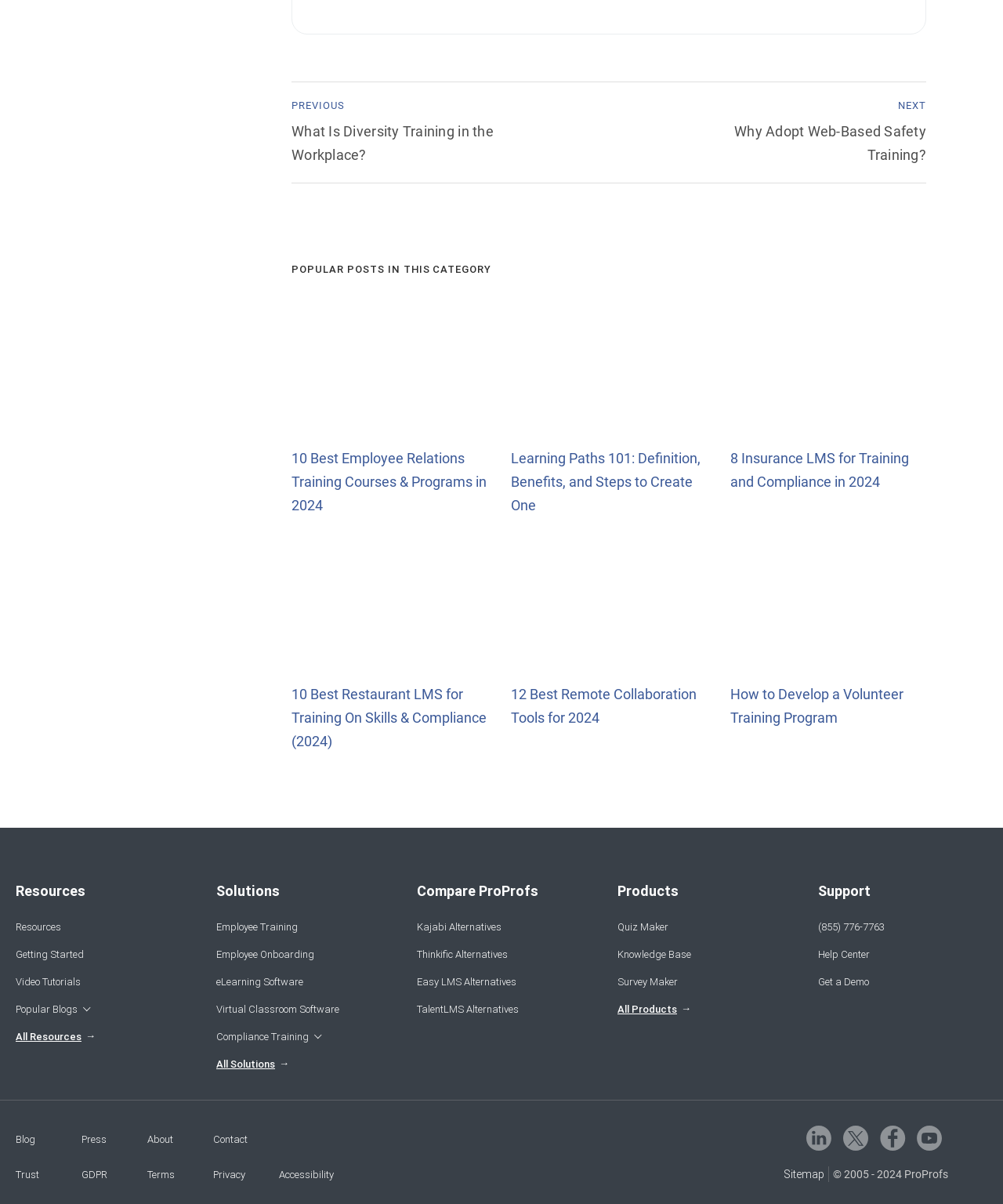How can users contact ProProfs for support?
Use the information from the screenshot to give a comprehensive response to the question.

The 'Support' section has a link to '(855) 776-7763' and 'Help Center', which suggests that users can contact ProProfs for support through phone or by visiting the Help Center.